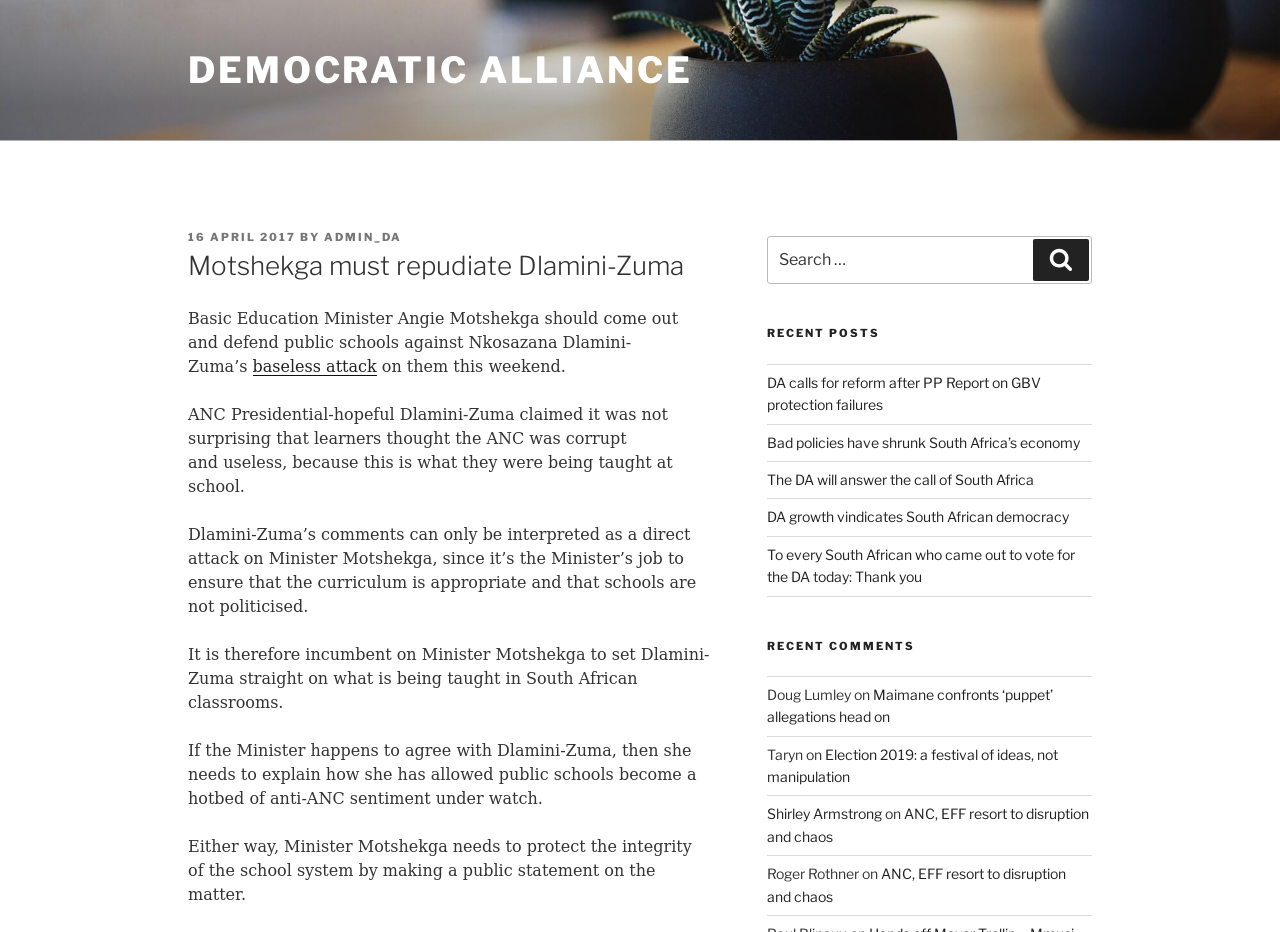Find the bounding box coordinates of the element to click in order to complete this instruction: "Click on the 'DA calls for reform after PP Report on GBV protection failures' link". The bounding box coordinates must be four float numbers between 0 and 1, denoted as [left, top, right, bottom].

[0.599, 0.401, 0.813, 0.443]